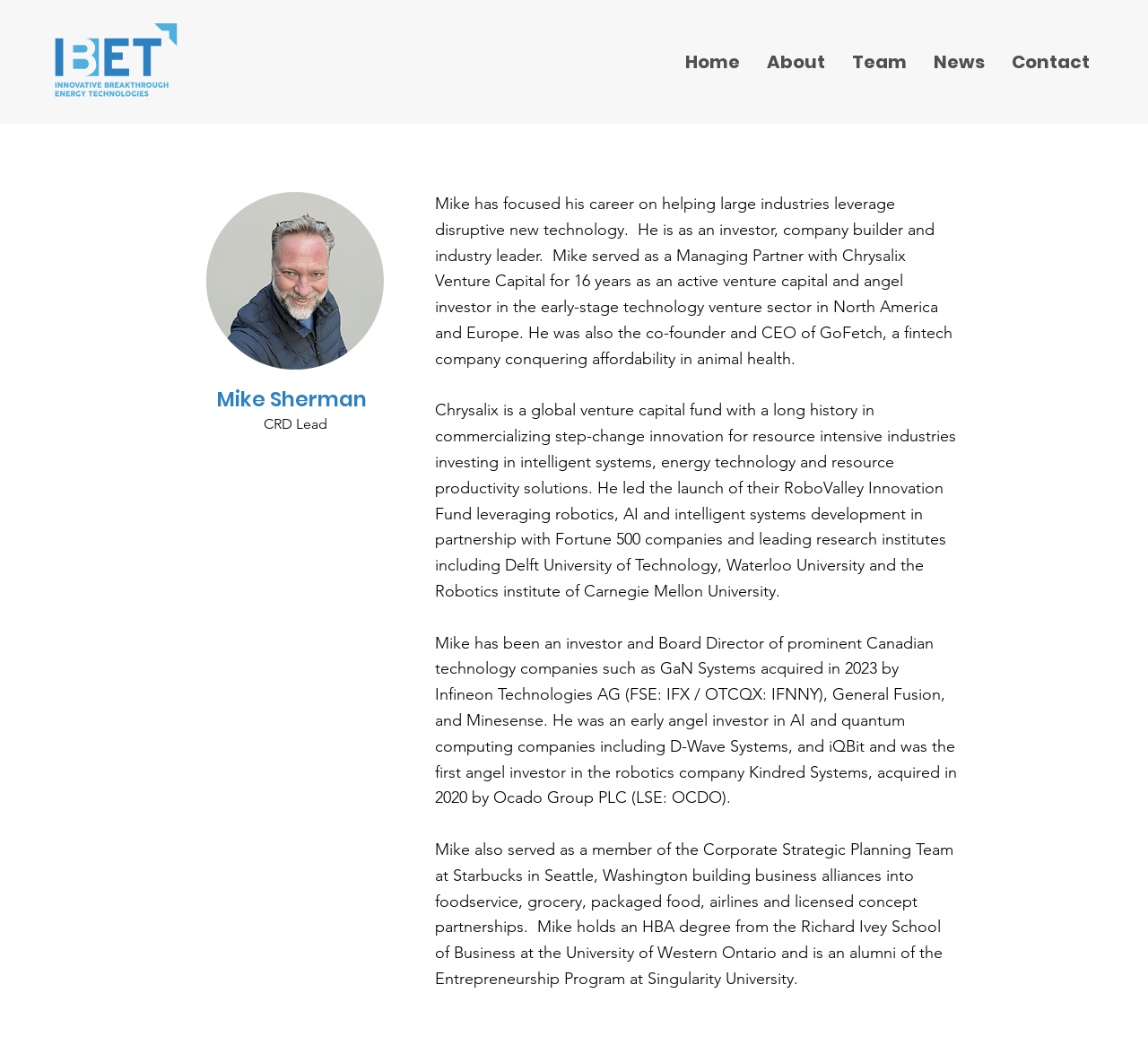Consider the image and give a detailed and elaborate answer to the question: 
What is the name of the fintech company co-founded by Mike Sherman?

The webpage mentions that Mike Sherman was the co-founder and CEO of GoFetch, a fintech company conquering affordability in animal health.